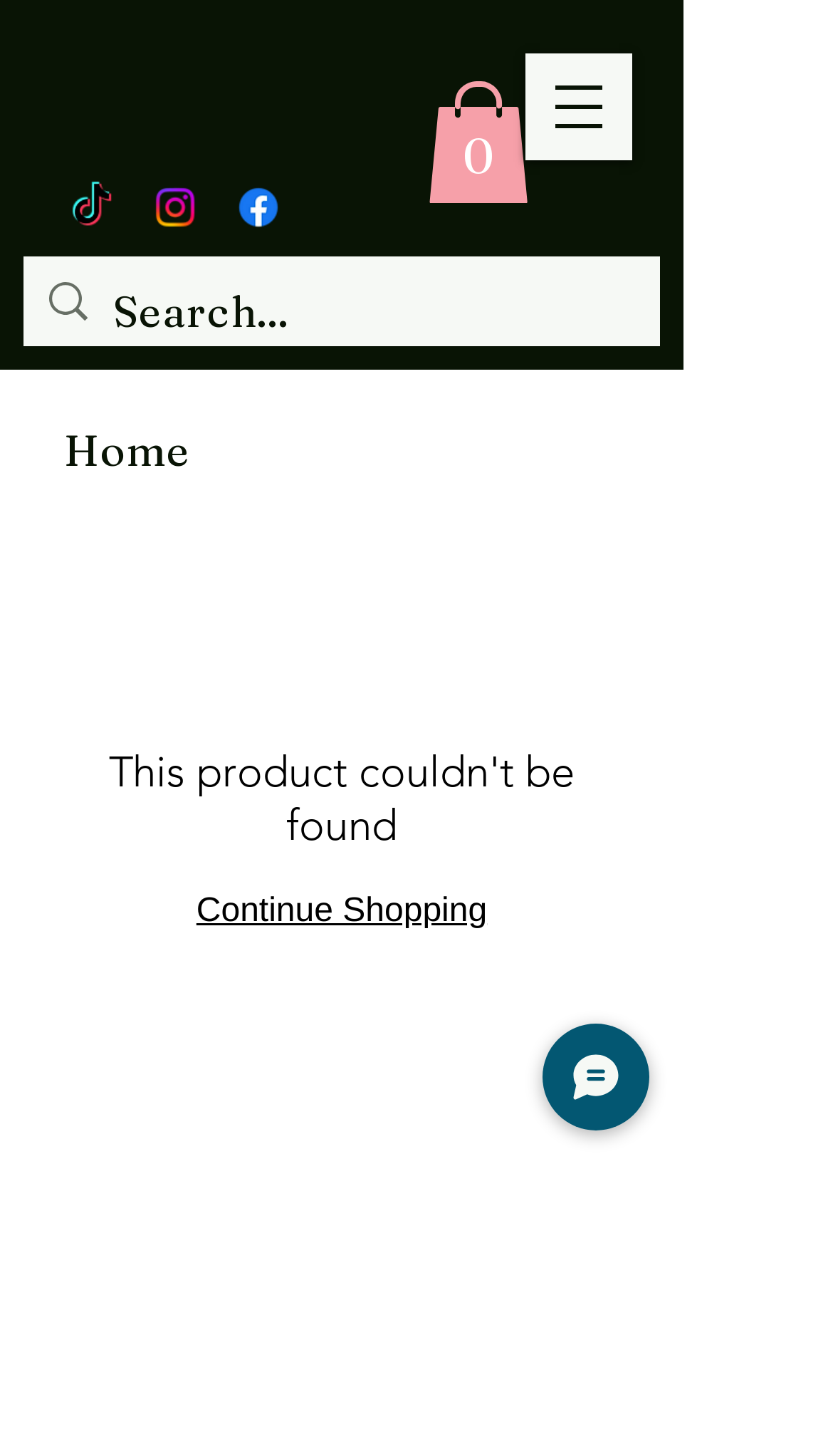Summarize the webpage with a detailed and informative caption.

The webpage is a product page for Rose Healing. At the top right corner, there is a cart icon with the text "Cart with 0 items". Below it, there is a social bar with three social media links: TikTok, Instagram, and Facebook, each represented by its respective icon. 

On the top right side, there is a navigation menu button labeled "Open navigation menu". To the left of the navigation menu button, there is a search bar with a magnifying glass icon and a text input field where users can type in their search queries. The search bar is accompanied by a "Home" link.

In the middle of the page, there is a prominent section that takes up most of the page's real estate, but its content is not specified. At the bottom left, there is a "Continue Shopping" link. Finally, at the bottom right corner, there is a "Chat" button with an accompanying icon.